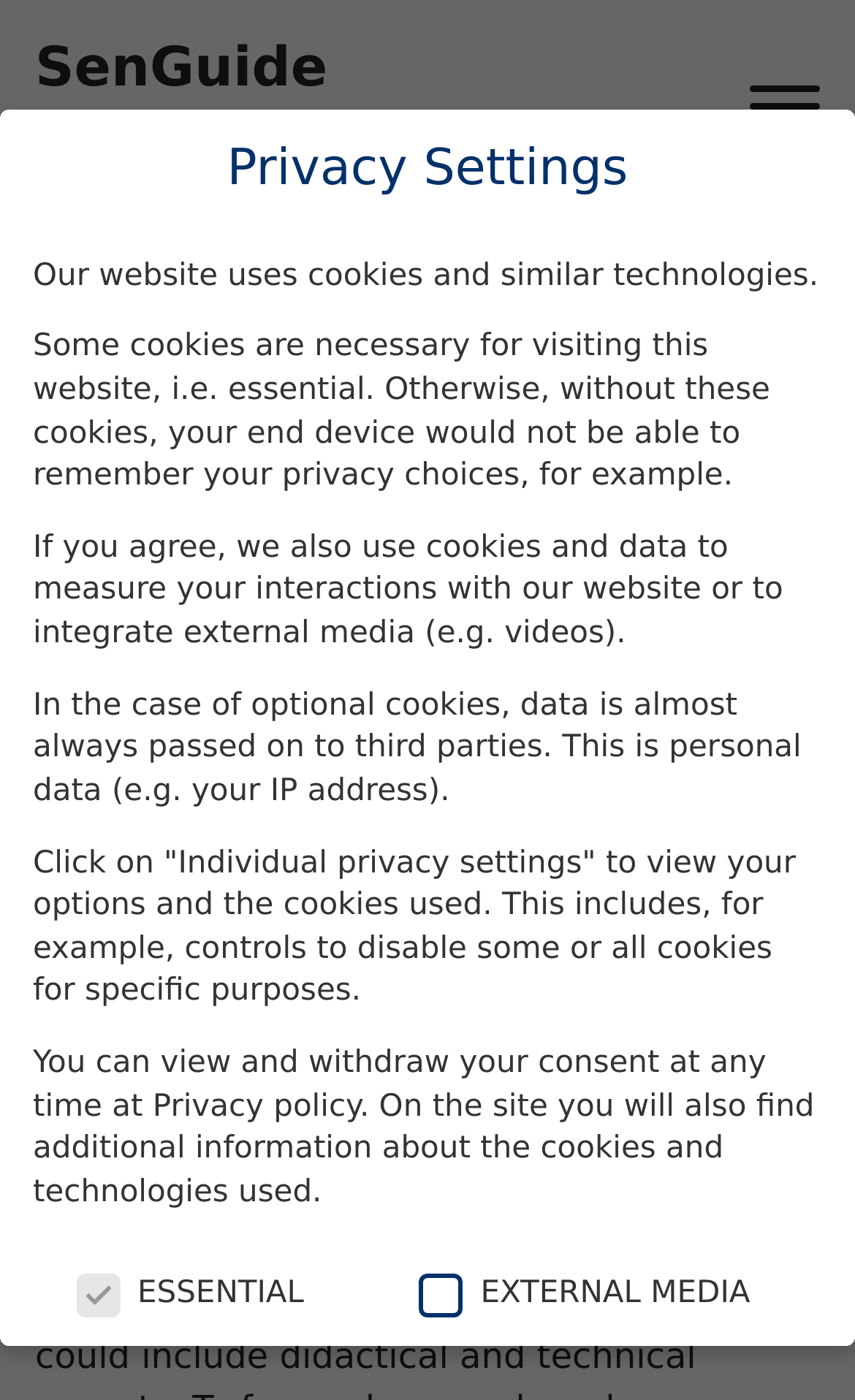Refer to the image and provide an in-depth answer to the question:
What is the name of the learning platform?

The name of the learning platform is mentioned in the static text 'The SenGuide Learning Platform' which is a subheading on the webpage.